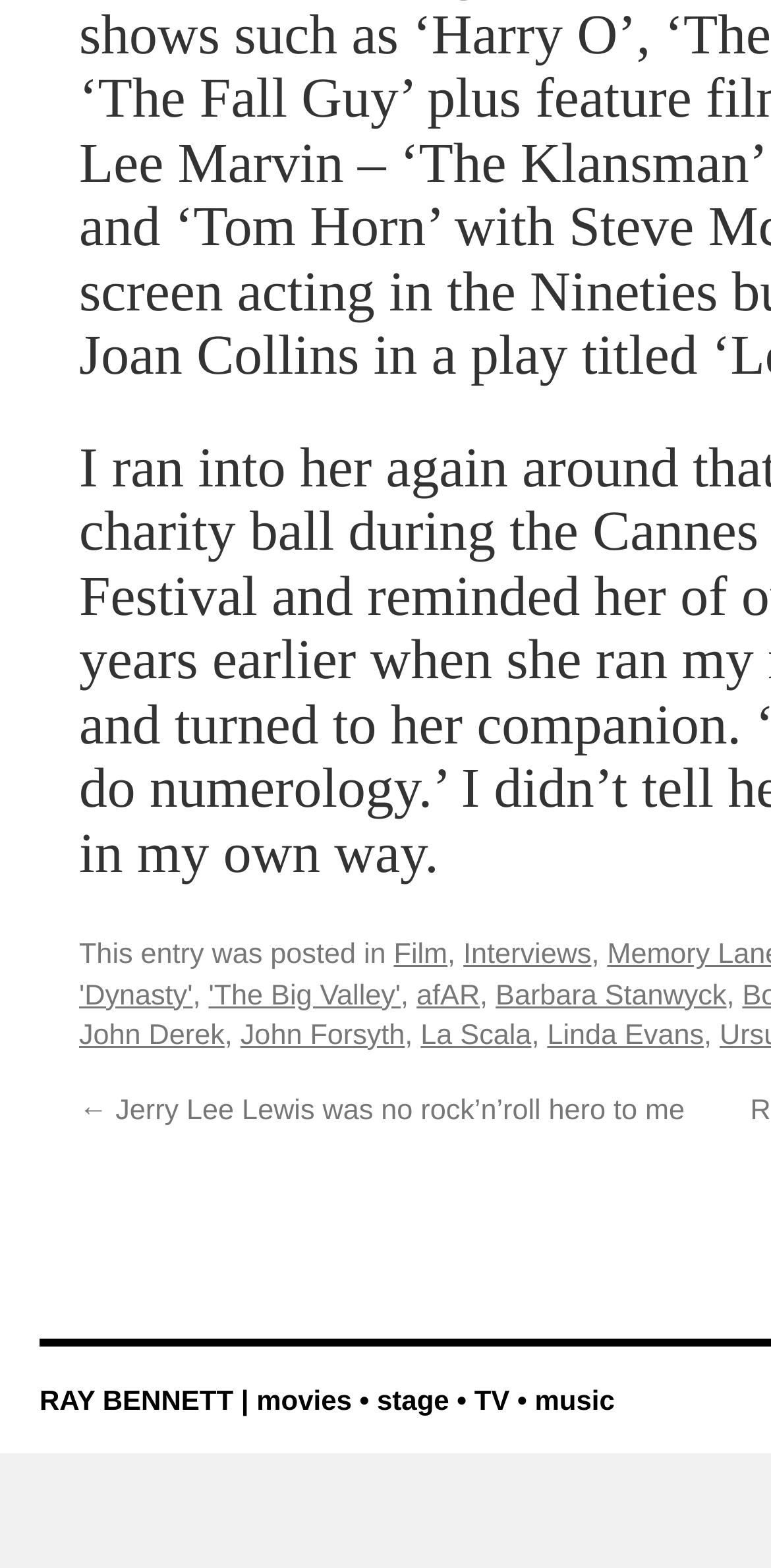Identify the bounding box coordinates of the clickable region necessary to fulfill the following instruction: "Browse 알바사이트". The bounding box coordinates should be four float numbers between 0 and 1, i.e., [left, top, right, bottom].

None